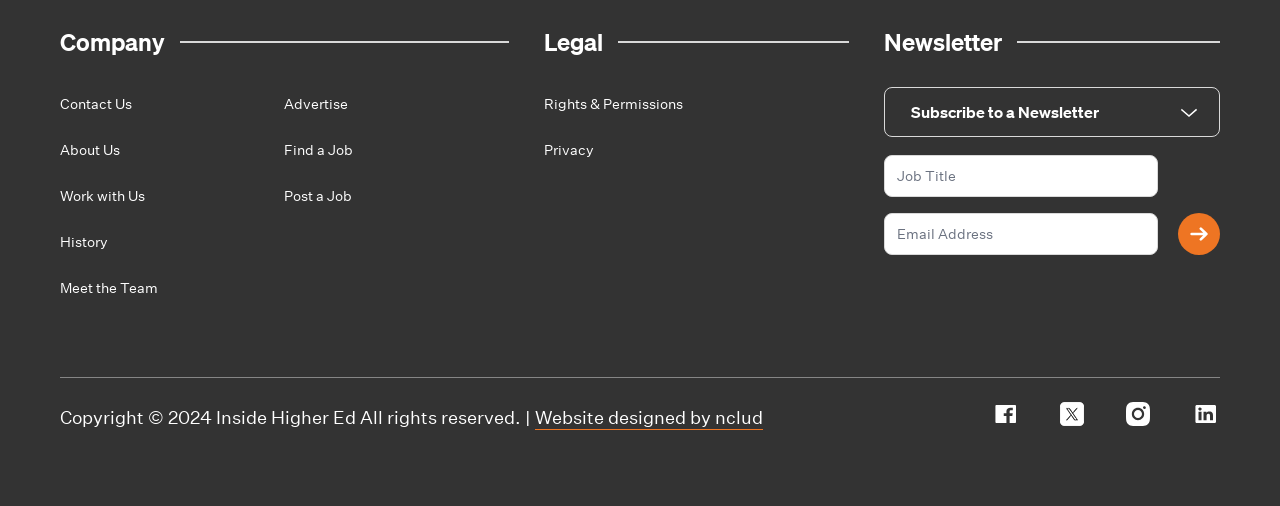Determine the coordinates of the bounding box that should be clicked to complete the instruction: "Click on Contact Us". The coordinates should be represented by four float numbers between 0 and 1: [left, top, right, bottom].

[0.047, 0.188, 0.103, 0.224]